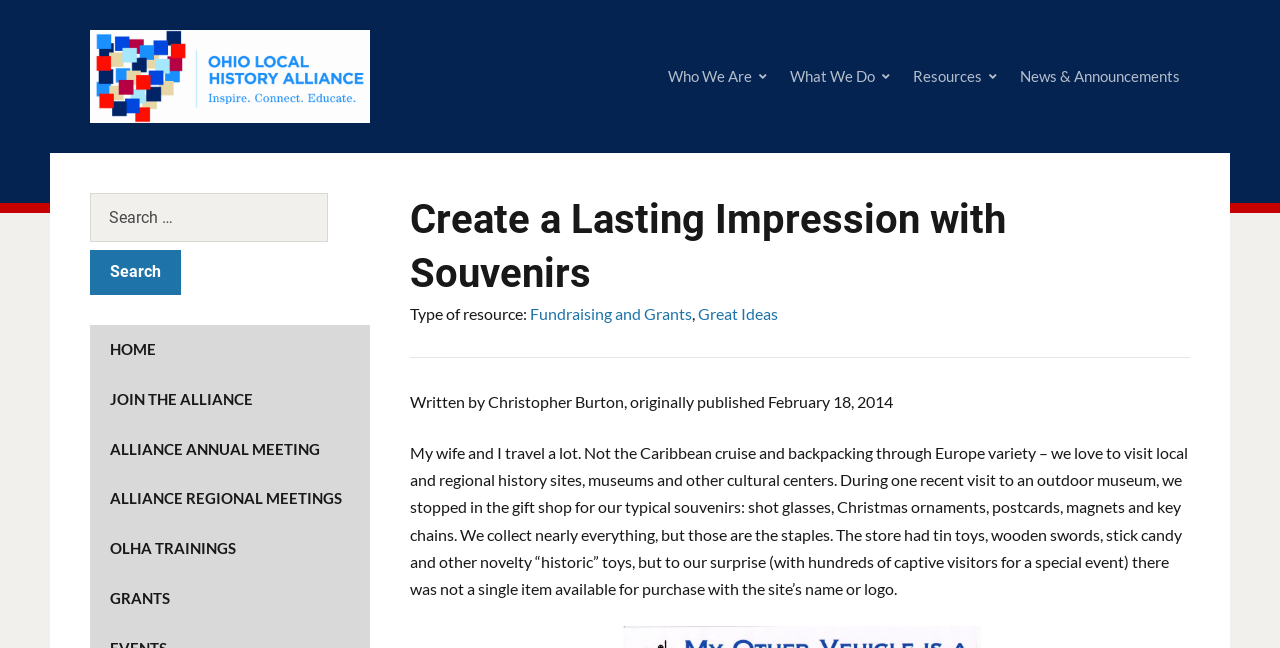Given the element description Alliance Annual Meeting, predict the bounding box coordinates for the UI element in the webpage screenshot. The format should be (top-left x, top-left y, bottom-right x, bottom-right y), and the values should be between 0 and 1.

[0.07, 0.655, 0.289, 0.731]